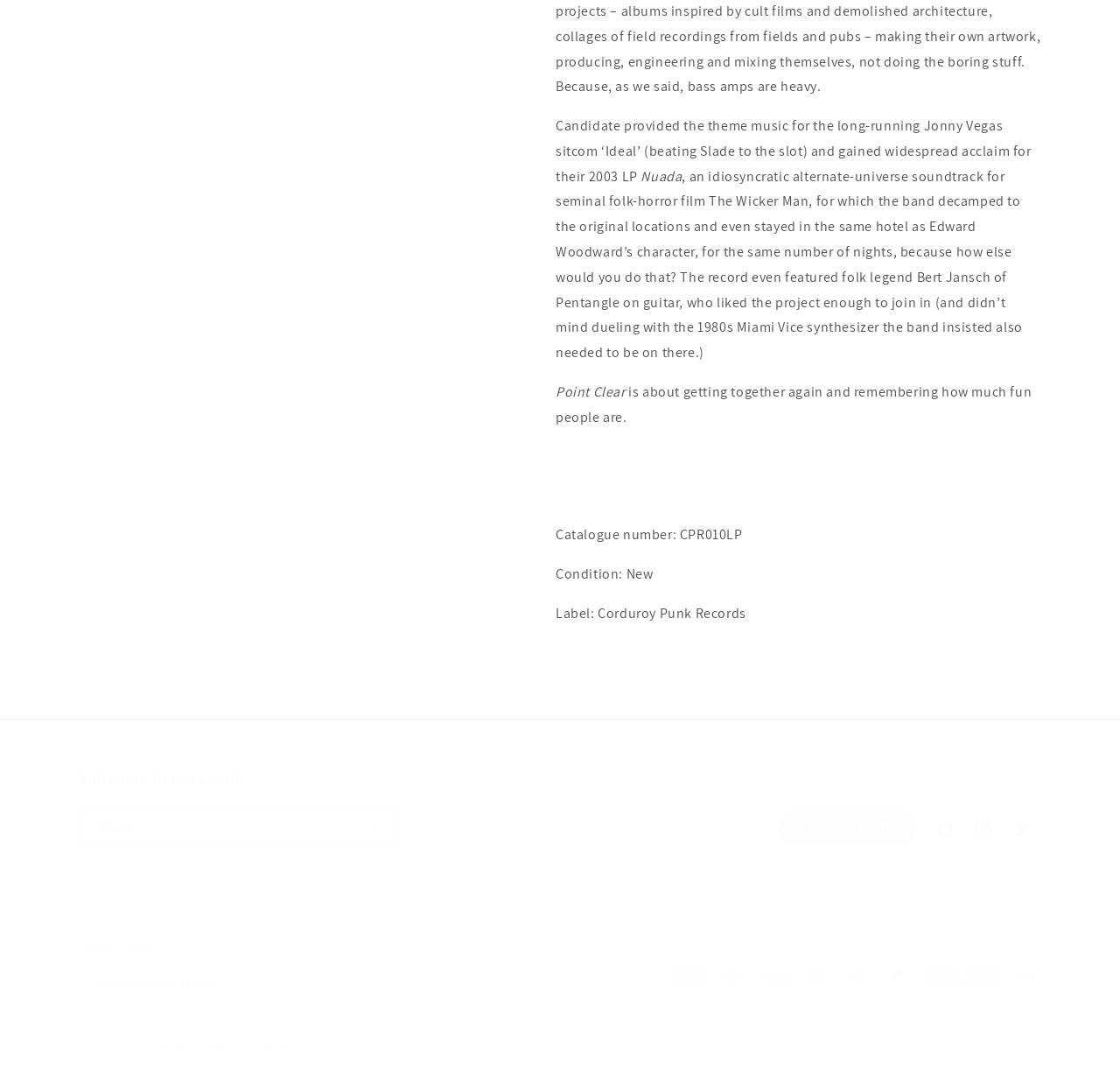Determine the bounding box coordinates of the region to click in order to accomplish the following instruction: "Subscribe to our emails". Provide the coordinates as four float numbers between 0 and 1, specifically [left, top, right, bottom].

[0.071, 0.756, 0.351, 0.793]